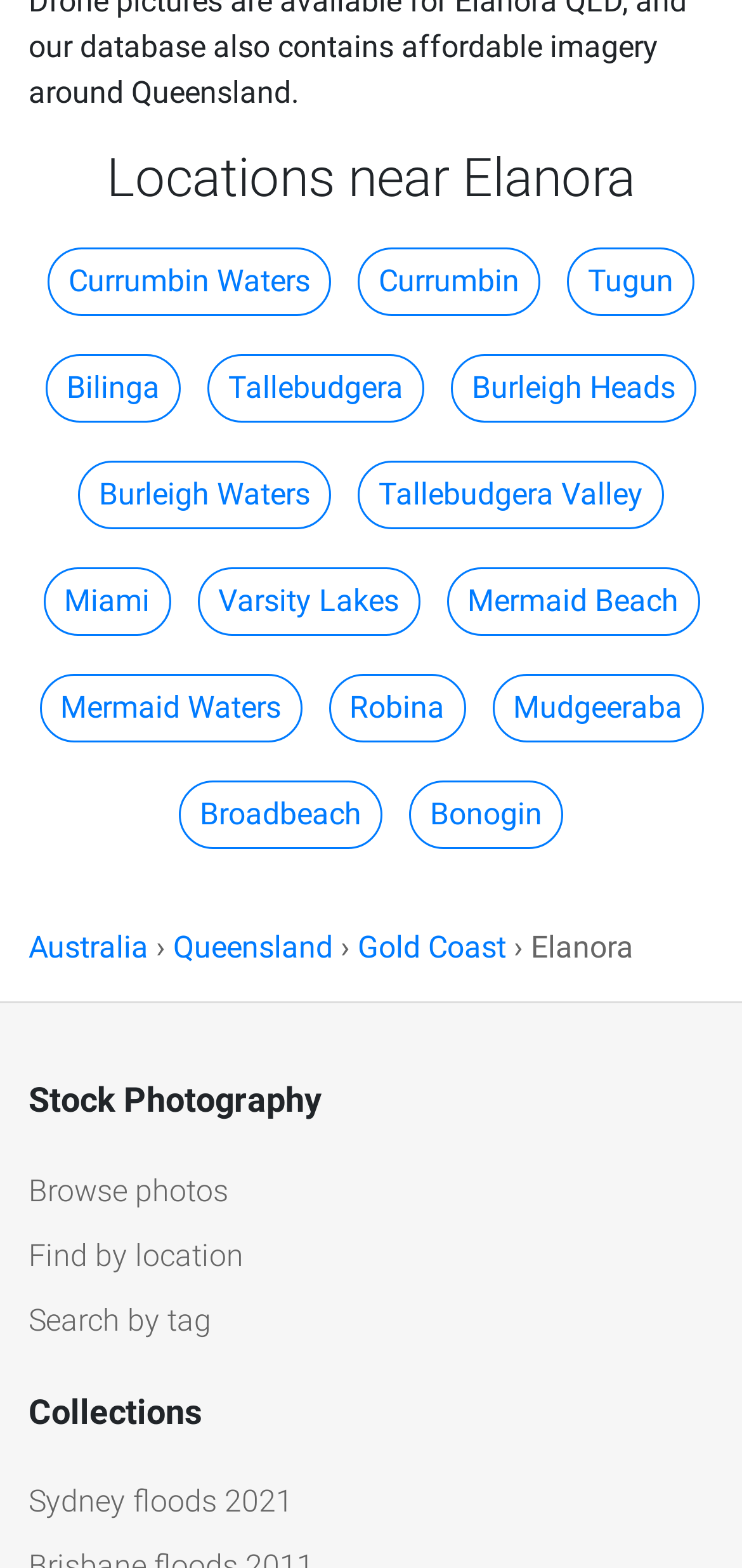Please give a succinct answer using a single word or phrase:
What is the last location listed near Elanora?

Mudgeeraba